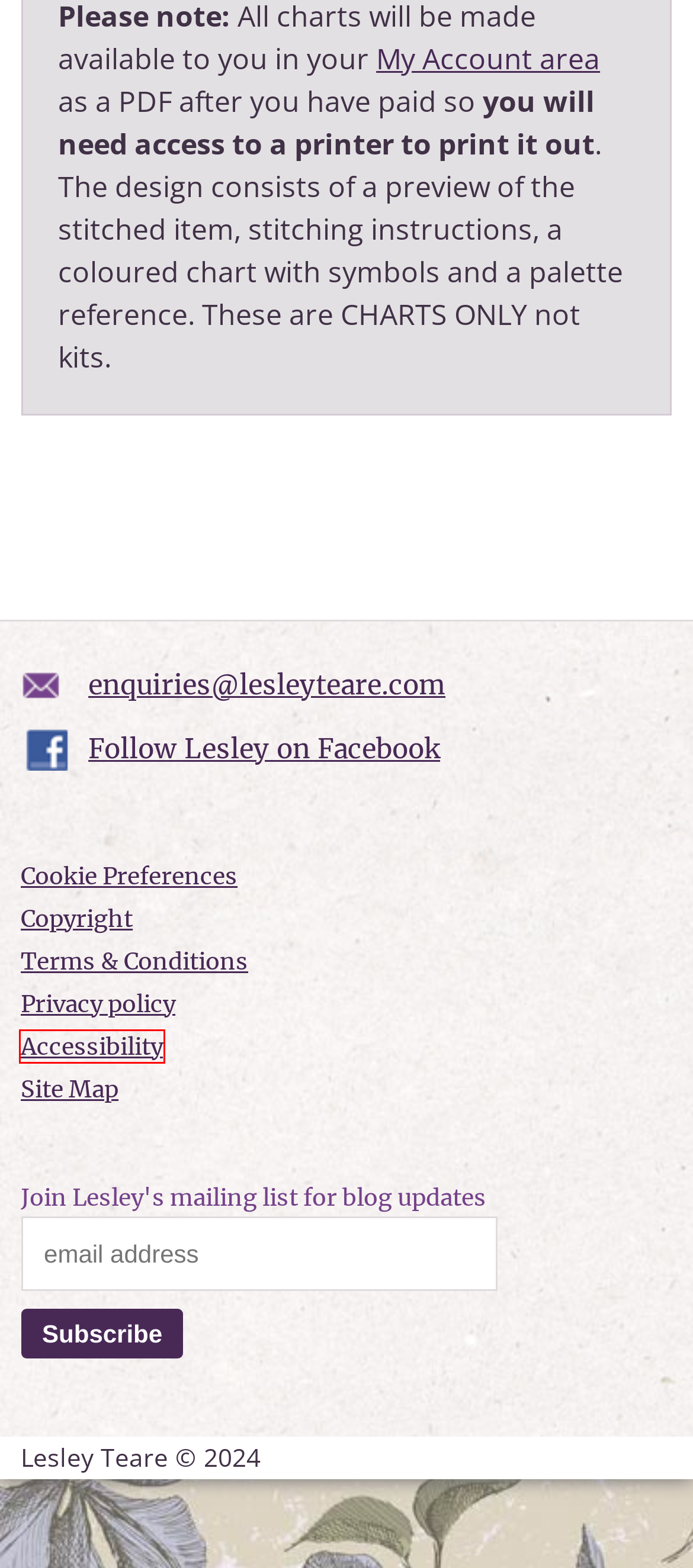Review the webpage screenshot and focus on the UI element within the red bounding box. Select the best-matching webpage description for the new webpage that follows after clicking the highlighted element. Here are the candidates:
A. Customise Cookies | Lesley Teare
B. Login | Lesley Teare
C. Shop for cross stitch charts designed by Lesley Teare
D. Website accessibility | Lesley Teare
E. Privacy Policy | Lesley Teare
F. Website terms of Use | Lesley Teare
G. Site map | Lesley Teare
H. Copyright | Lesley Teare

D